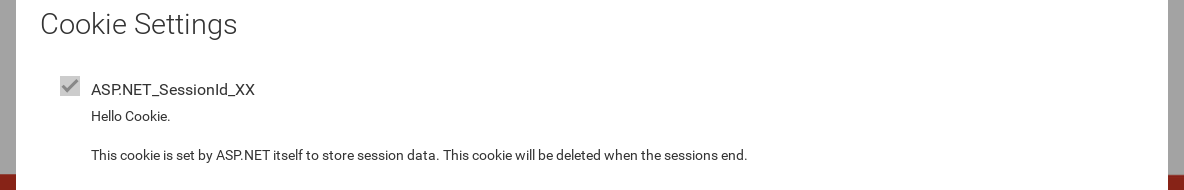Describe the image thoroughly, including all noticeable details.

The image serves as a header for a webpage dedicated to the city of Frankfurt am Main, specifically highlighting its historical and cultural significance. The caption includes a prominent installation located at Goethe University, showcasing artwork by Ottmar Hörl. The image features lush greenery and architectural elements that reflect the university's vibrant environment, reinforcing Frankfurt's rich cultural heritage. 

Accompanying the image is the text: "Goethe University Campus Westend with the Goethe-Installation by Ottmar Hörl," along with a copyright note indicating that the photo was taken by Stefan Maurer for the Stadt Frankfurt am Main. The page provides insights into the life of Johann Wolfgang Goethe, who was born in Frankfurt, with references to his literary contributions that have greatly influenced German literature. The image thus captures both a contemporary artistic expression and a historical narrative central to the identity of Frankfurt.